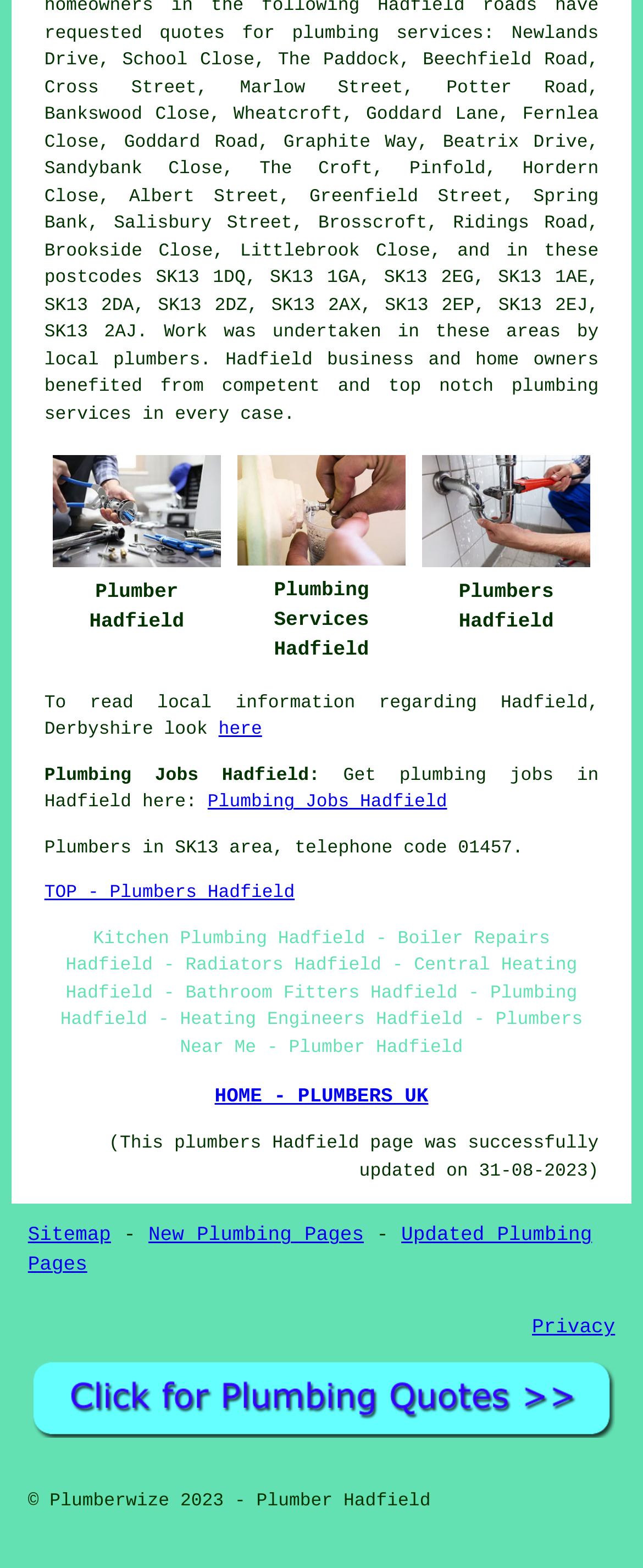Predict the bounding box of the UI element that fits this description: "Meaning in different dictionaries".

None